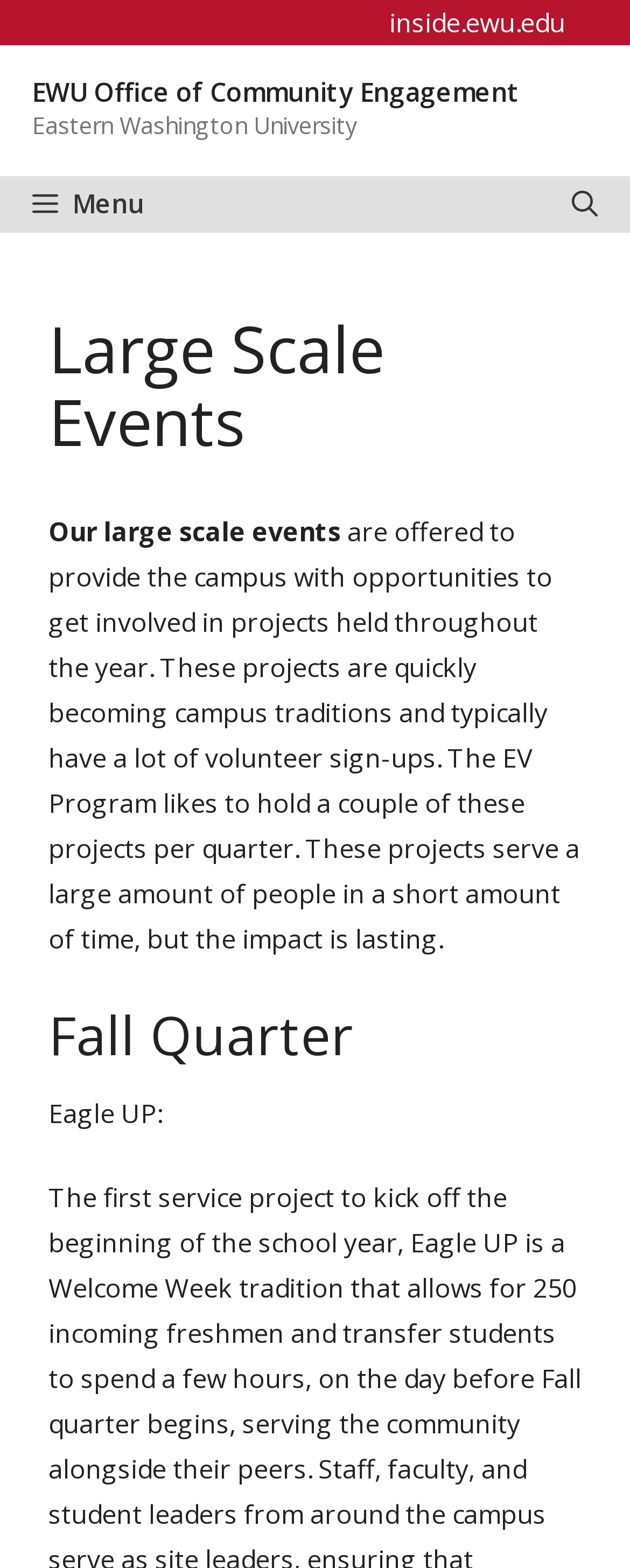What is the name of the university?
Kindly give a detailed and elaborate answer to the question.

I found the answer by looking at the banner section of the webpage, where it says 'Eastern Washington University' in a static text element.